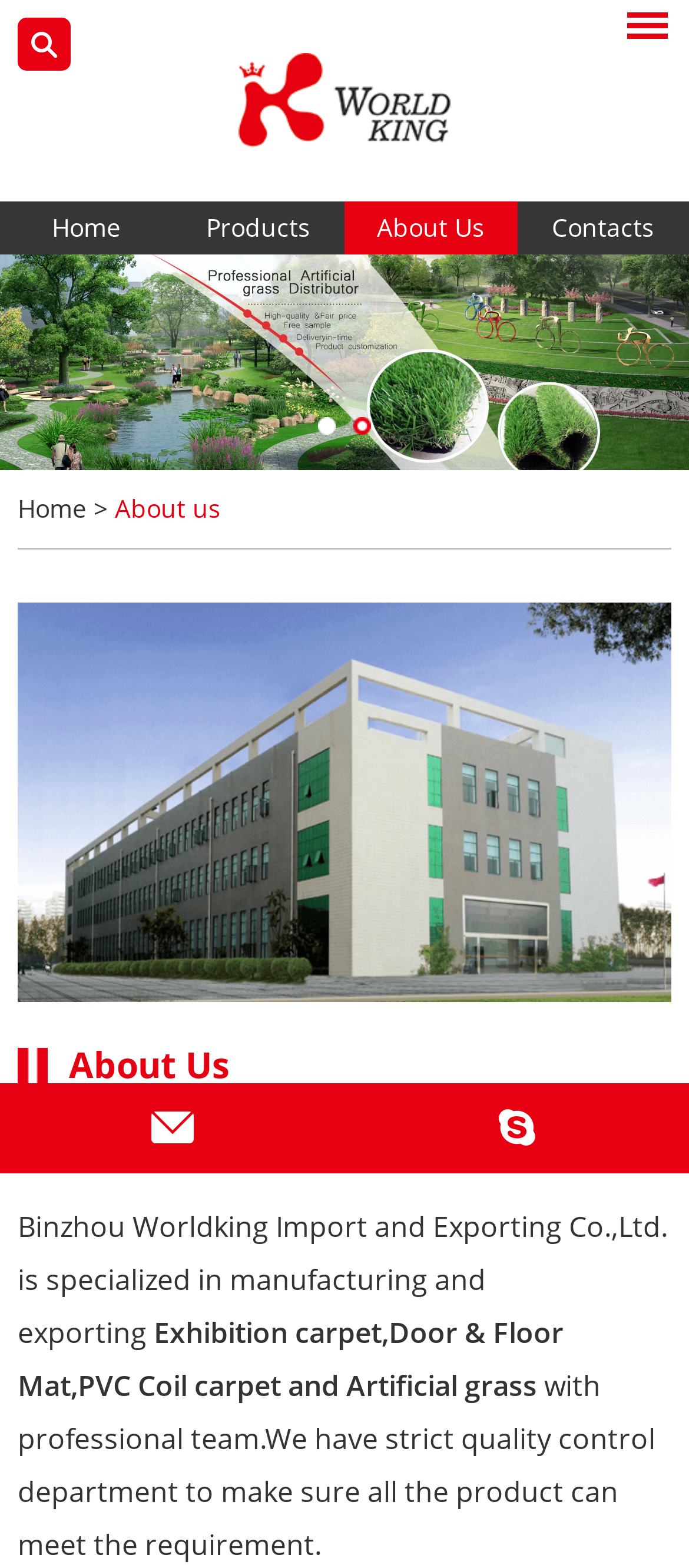What type of products does Worldking specialize in?
Identify the answer in the screenshot and reply with a single word or phrase.

Exhibition carpet and Door Mat